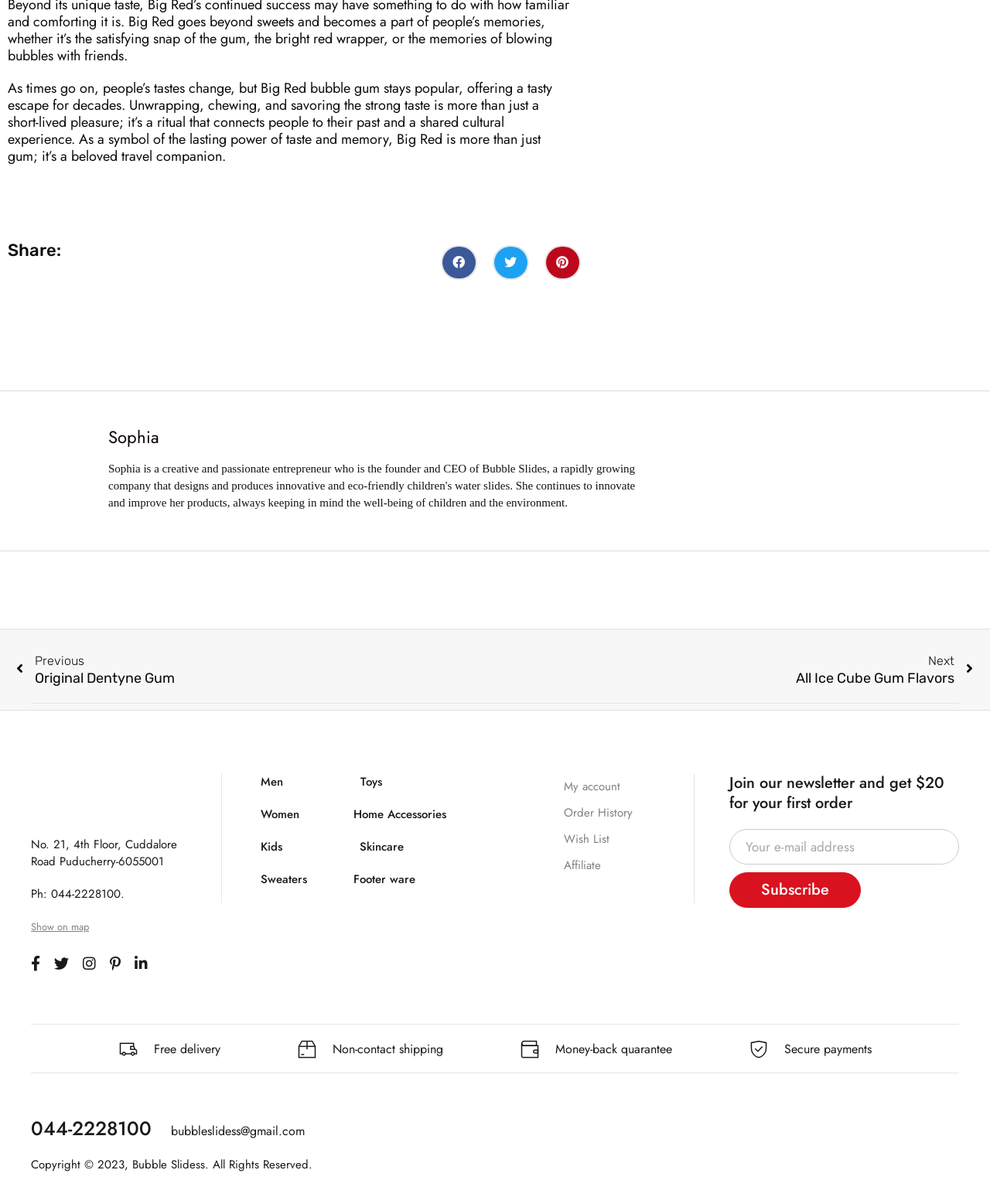Using the provided element description: "Wish List", identify the bounding box coordinates. The coordinates should be four floats between 0 and 1 in the order [left, top, right, bottom].

[0.57, 0.69, 0.616, 0.704]